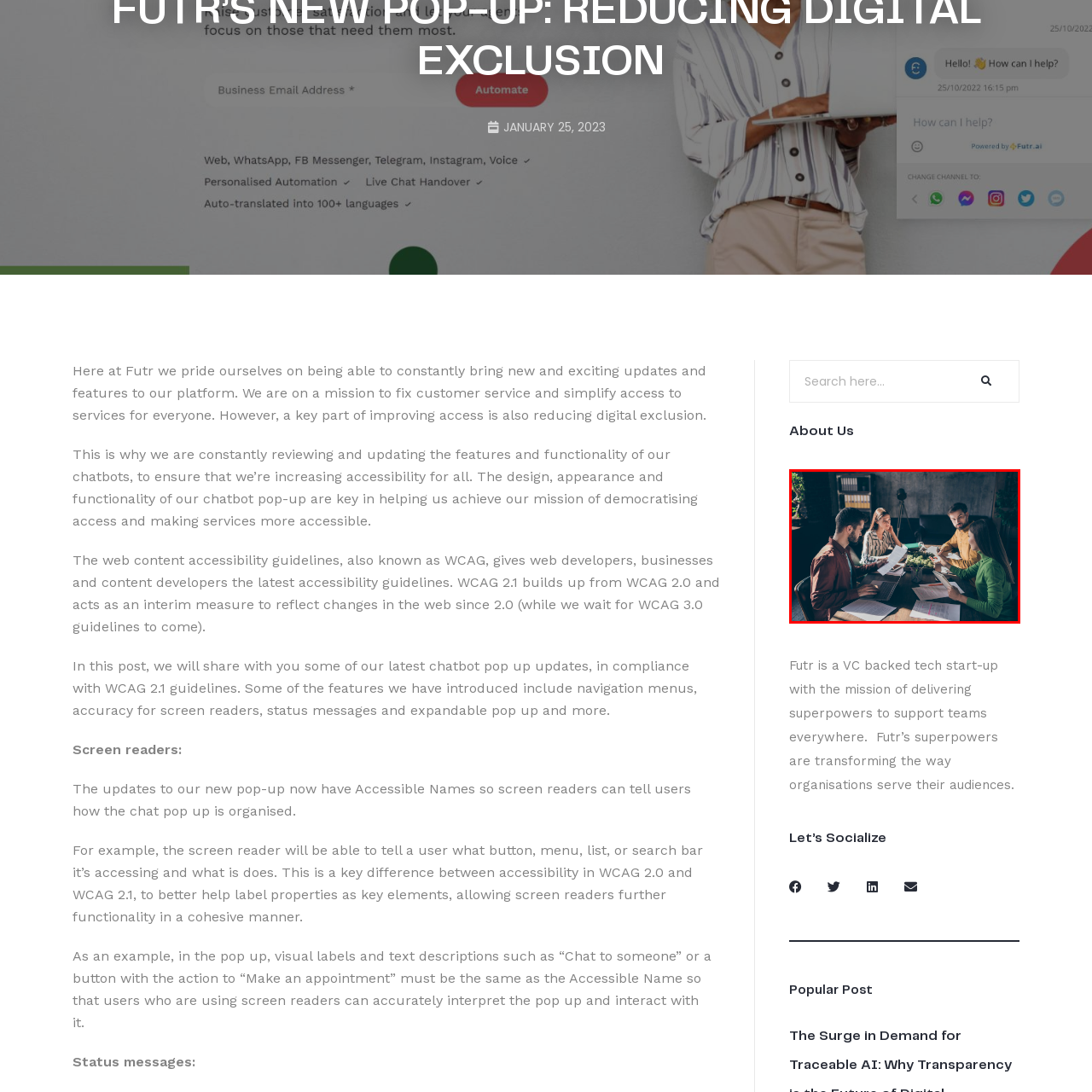Please analyze the portion of the image highlighted by the red bounding box and respond to the following question with a detailed explanation based on what you see: What is the woman in the patterned blouse doing?

I inferred the woman's action by analyzing the caption's description of the scene. It states that the man holding printed documents is 'deep in conversation with the woman next to him, who is dressed in a patterned blouse', indicating her engagement in the discussion.